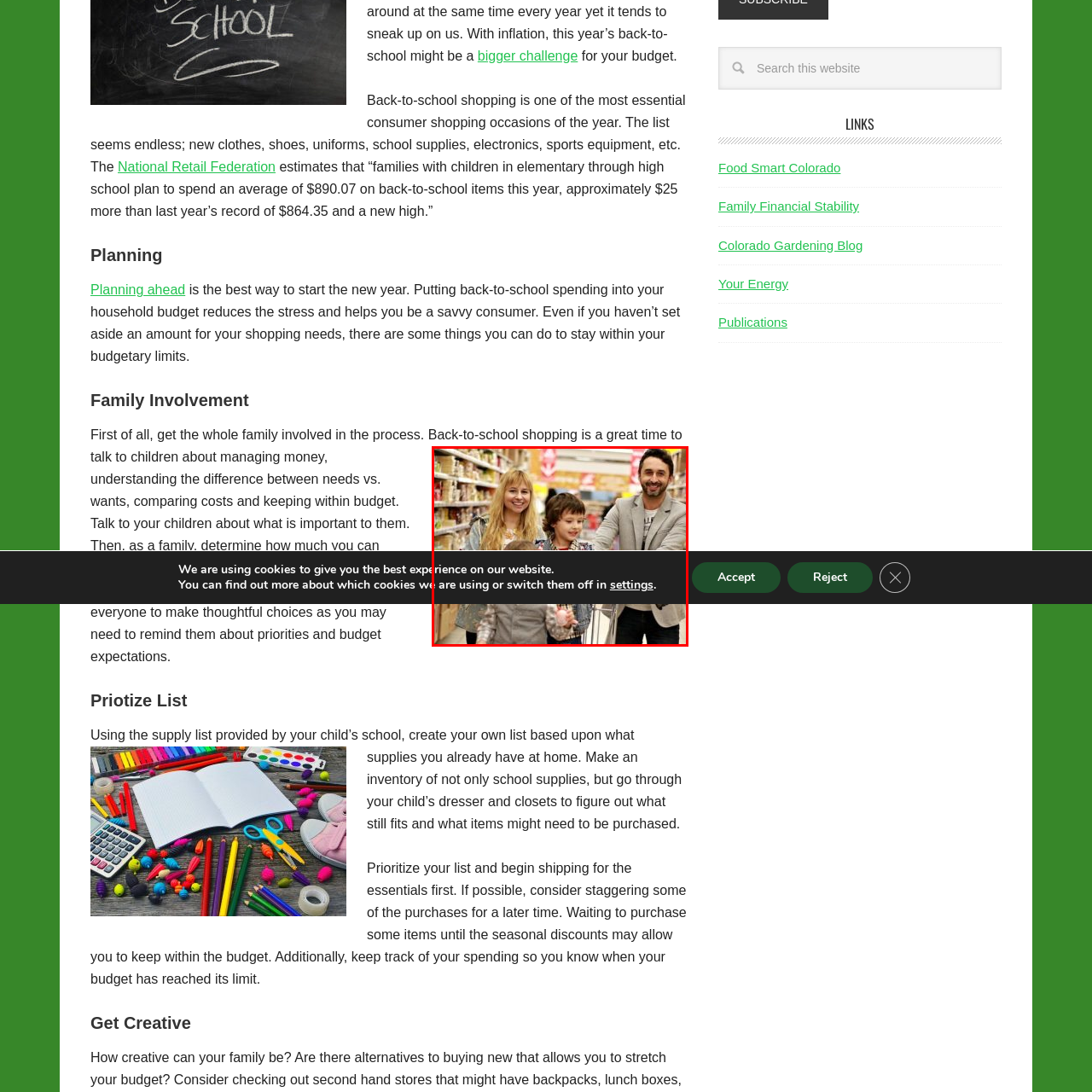What is the family doing in the scene?
View the image encased in the red bounding box and respond with a detailed answer informed by the visual information.

The caption sets the context for the image, stating that the family is engaged in a shopping experience, likely as part of their back-to-school preparations, which answers the question.